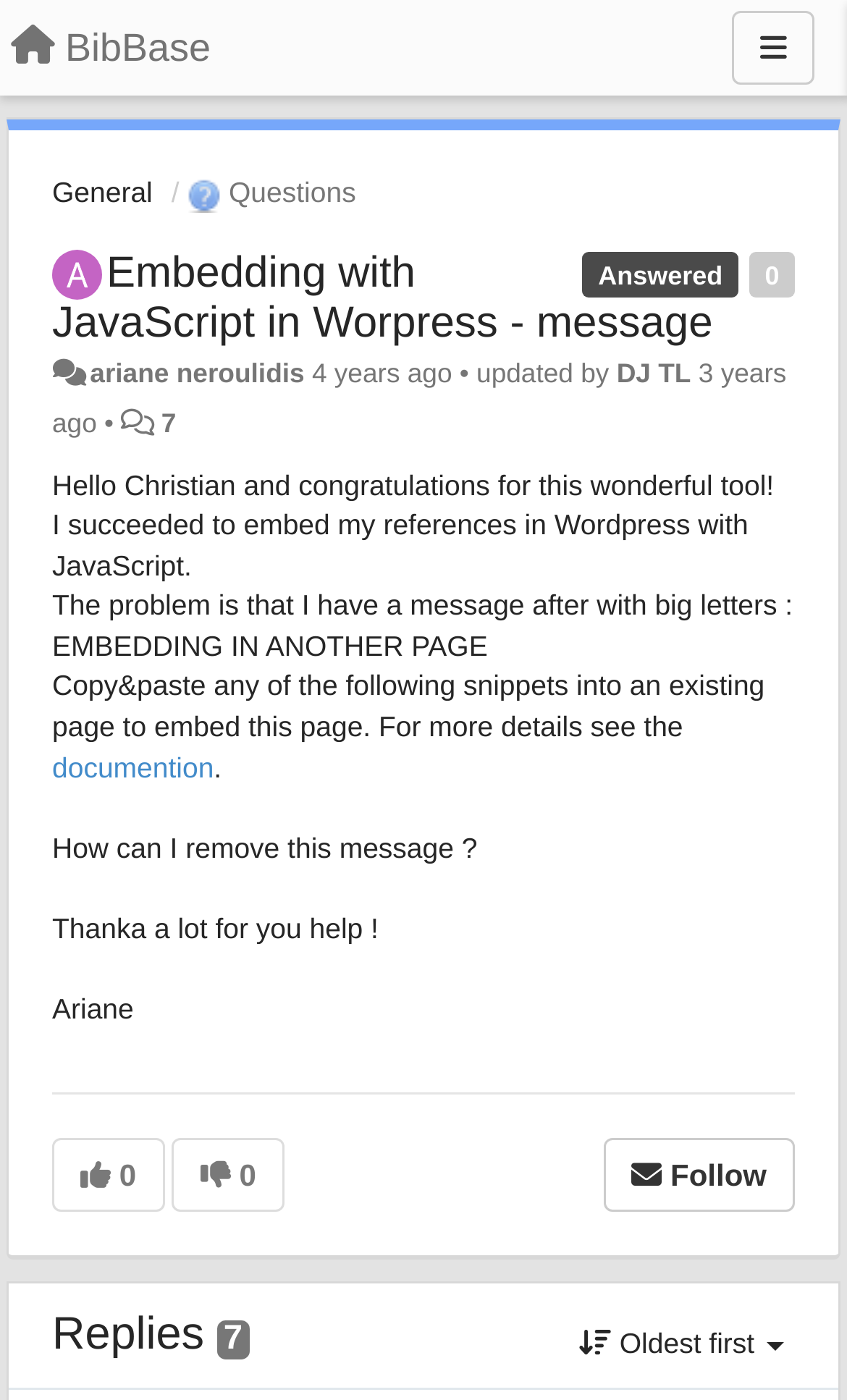What is the purpose of the snippets provided?
By examining the image, provide a one-word or phrase answer.

Embed this page